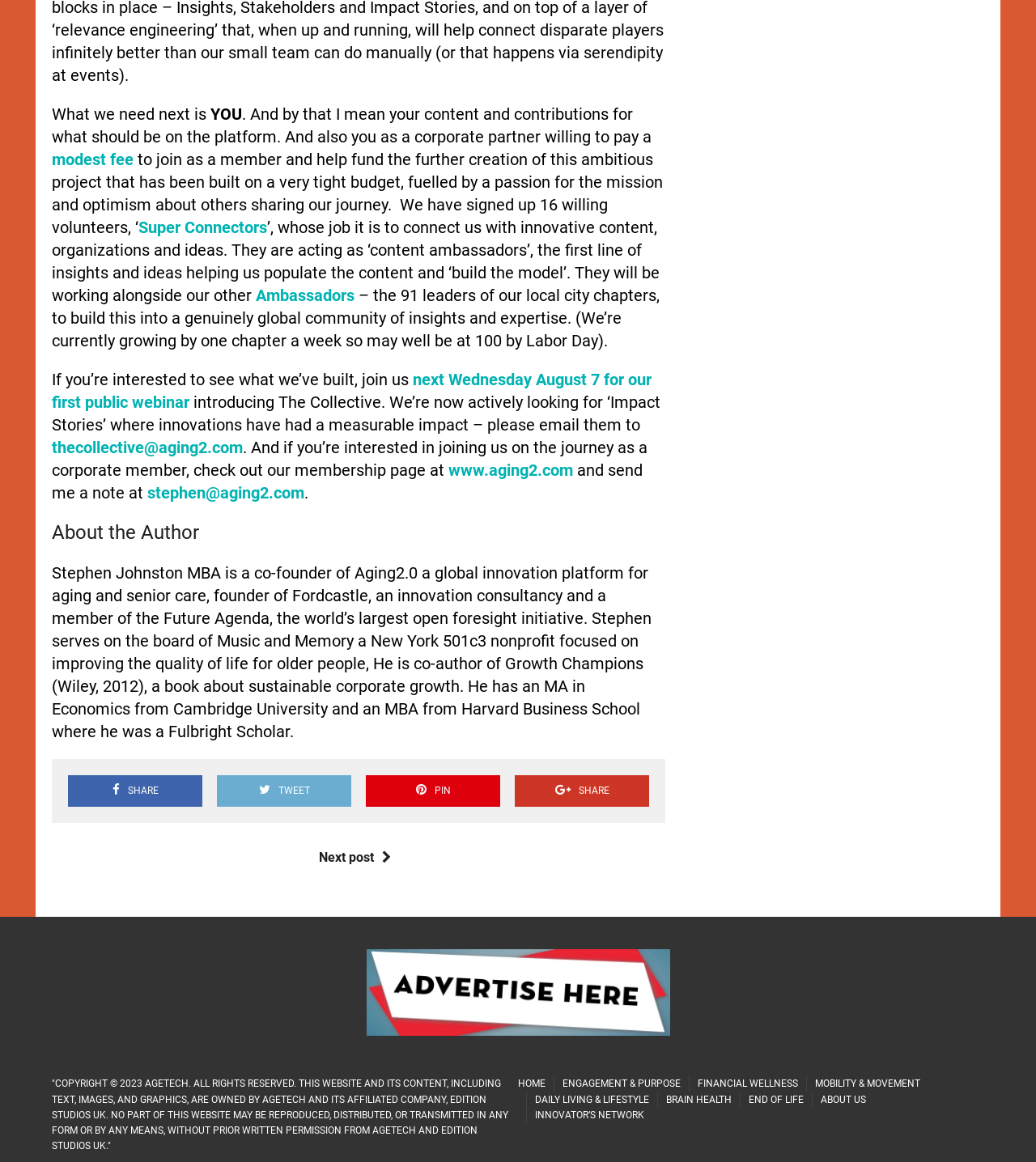Pinpoint the bounding box coordinates of the area that must be clicked to complete this instruction: "Click the 'thecollective@aging2.com' link".

[0.05, 0.377, 0.234, 0.394]